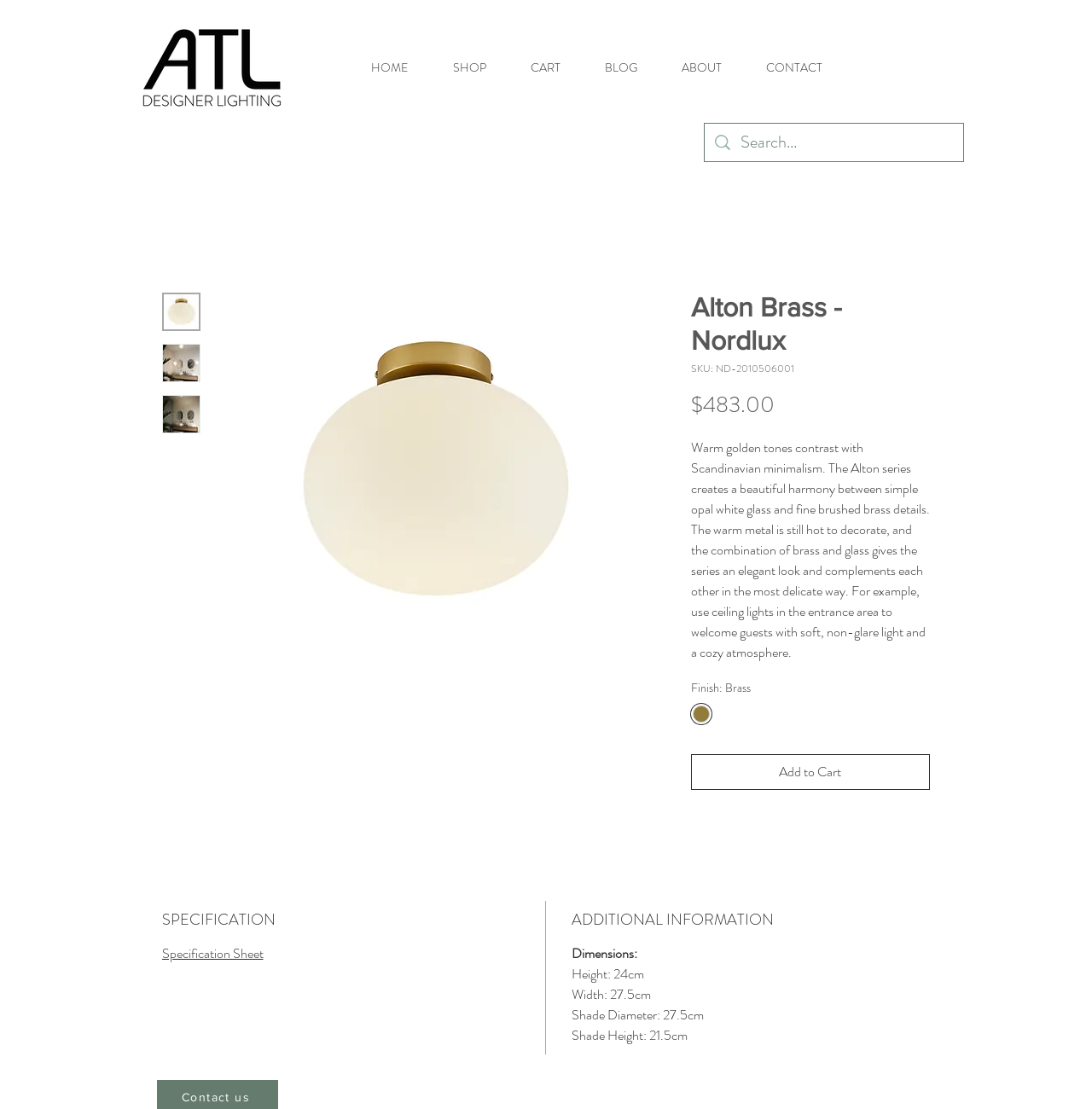Explain the webpage in detail, including its primary components.

This webpage is about a product called Alton Brass - Nordlux, which is a lighting fixture. At the top left corner, there is a logo of ATL Designer Lighting Original. Next to the logo, there is a navigation menu with links to HOME, SHOP, CART, BLOG, ABOUT, and CONTACT.

On the right side of the navigation menu, there is a search bar with a magnifying glass icon and a text input field. Below the search bar, there is a large product image of Alton Brass - Nordlux, which takes up most of the width of the page.

Below the product image, there are three smaller thumbnail images of the product, each with a button to select it. Next to the thumbnails, there is a product description heading, followed by a static text describing the product's features, such as its Scandinavian minimalism design, opal white glass, and fine brushed brass details.

Below the product description, there are several sections, including a section showing the product's price, $483.00, and a section showing the product's finish, which is Brass. There is also a radio button to select the finish.

Further down, there are sections for SPECIFICATION and ADDITIONAL INFORMATION. The SPECIFICATION section has a link to a specification sheet, and the ADDITIONAL INFORMATION section lists the product's dimensions, including its height, width, shade diameter, and shade height.

At the bottom of the page, there is an "Add to Cart" button.